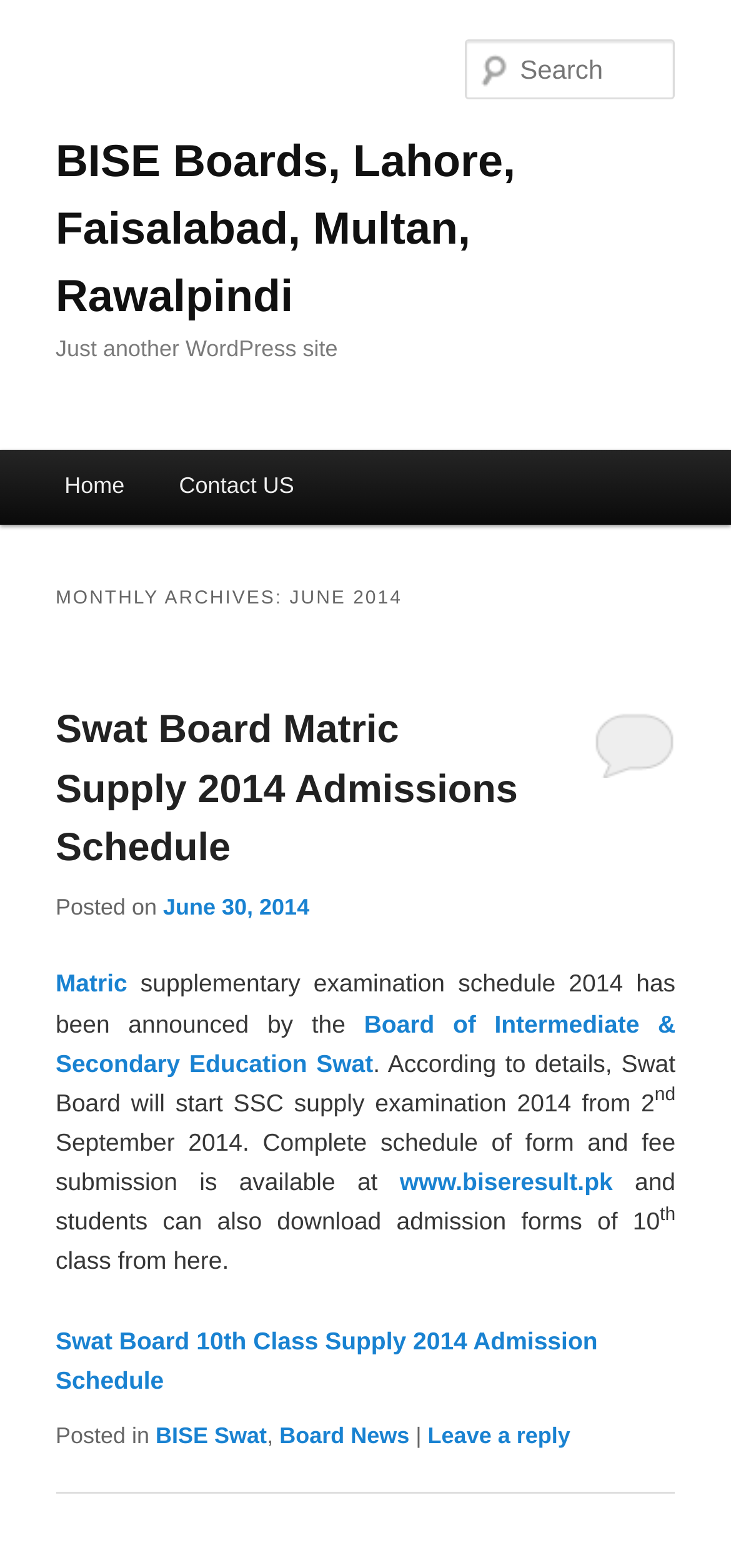Please give the bounding box coordinates of the area that should be clicked to fulfill the following instruction: "Leave a reply". The coordinates should be in the format of four float numbers from 0 to 1, i.e., [left, top, right, bottom].

[0.585, 0.908, 0.78, 0.924]